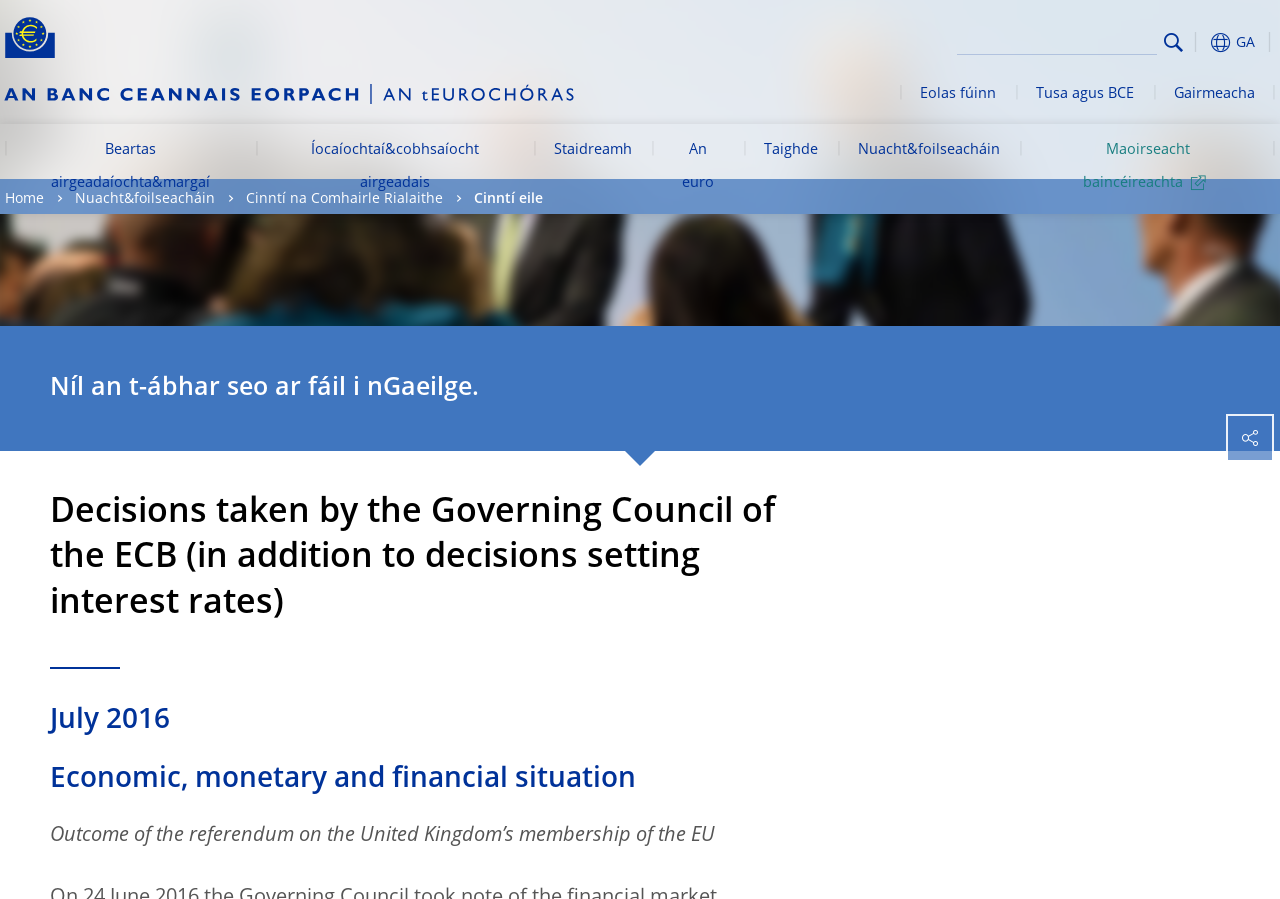Specify the bounding box coordinates of the area that needs to be clicked to achieve the following instruction: "View main navigation".

[0.004, 0.138, 0.996, 0.2]